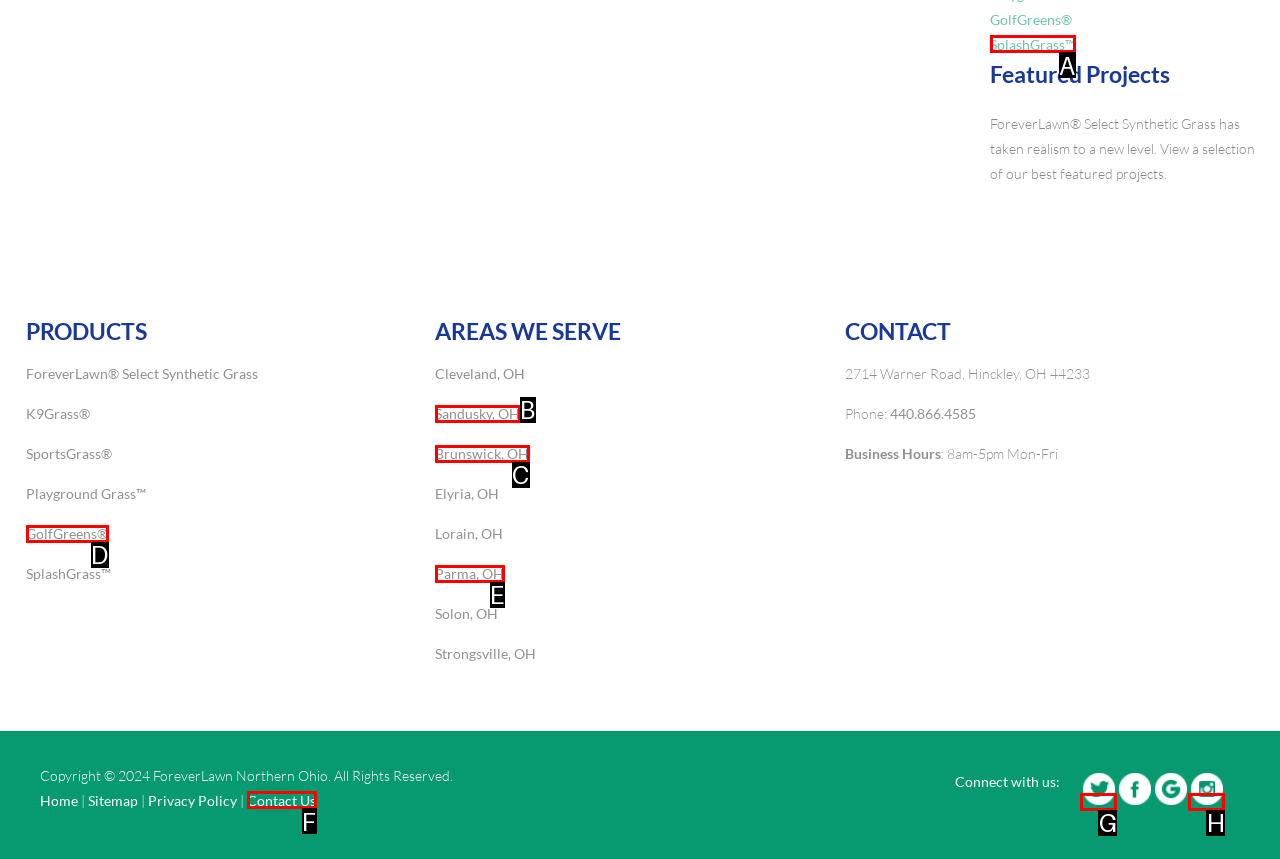With the provided description: GolfGreens®, select the most suitable HTML element. Respond with the letter of the selected option.

D